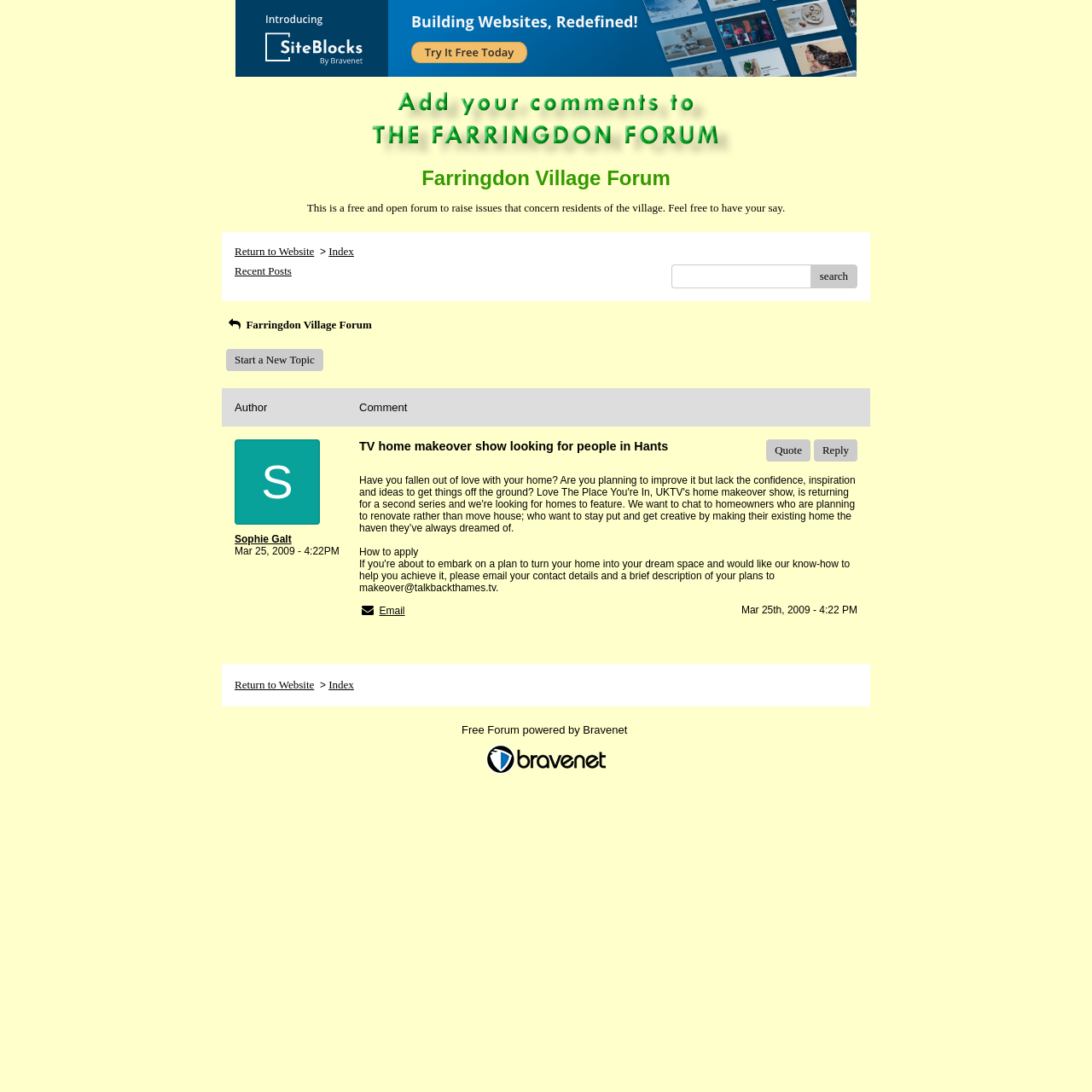Select the bounding box coordinates of the element I need to click to carry out the following instruction: "Start a new topic".

[0.207, 0.32, 0.296, 0.34]